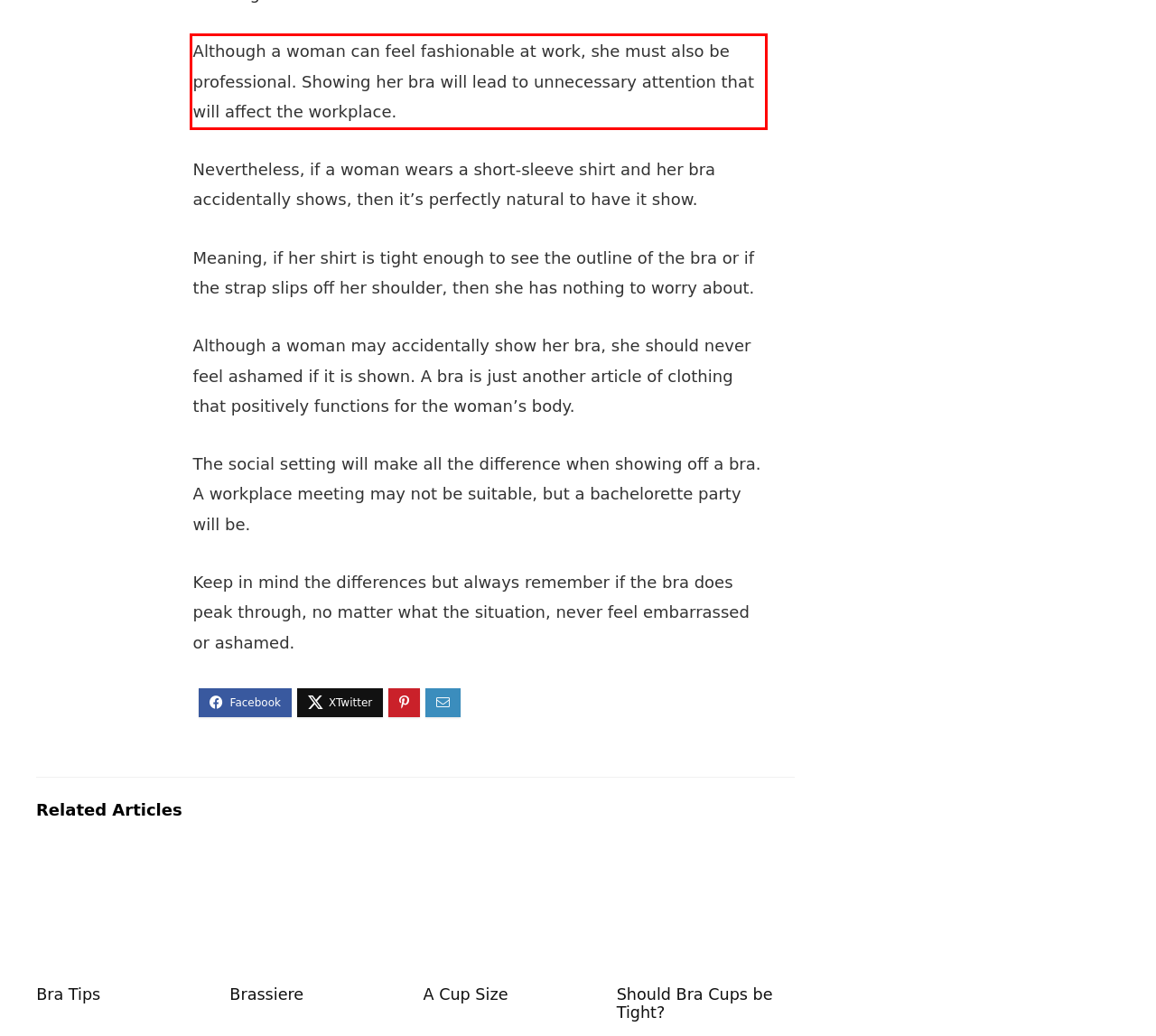Given a webpage screenshot with a red bounding box, perform OCR to read and deliver the text enclosed by the red bounding box.

Although a woman can feel fashionable at work, she must also be professional. Showing her bra will lead to unnecessary attention that will affect the workplace.